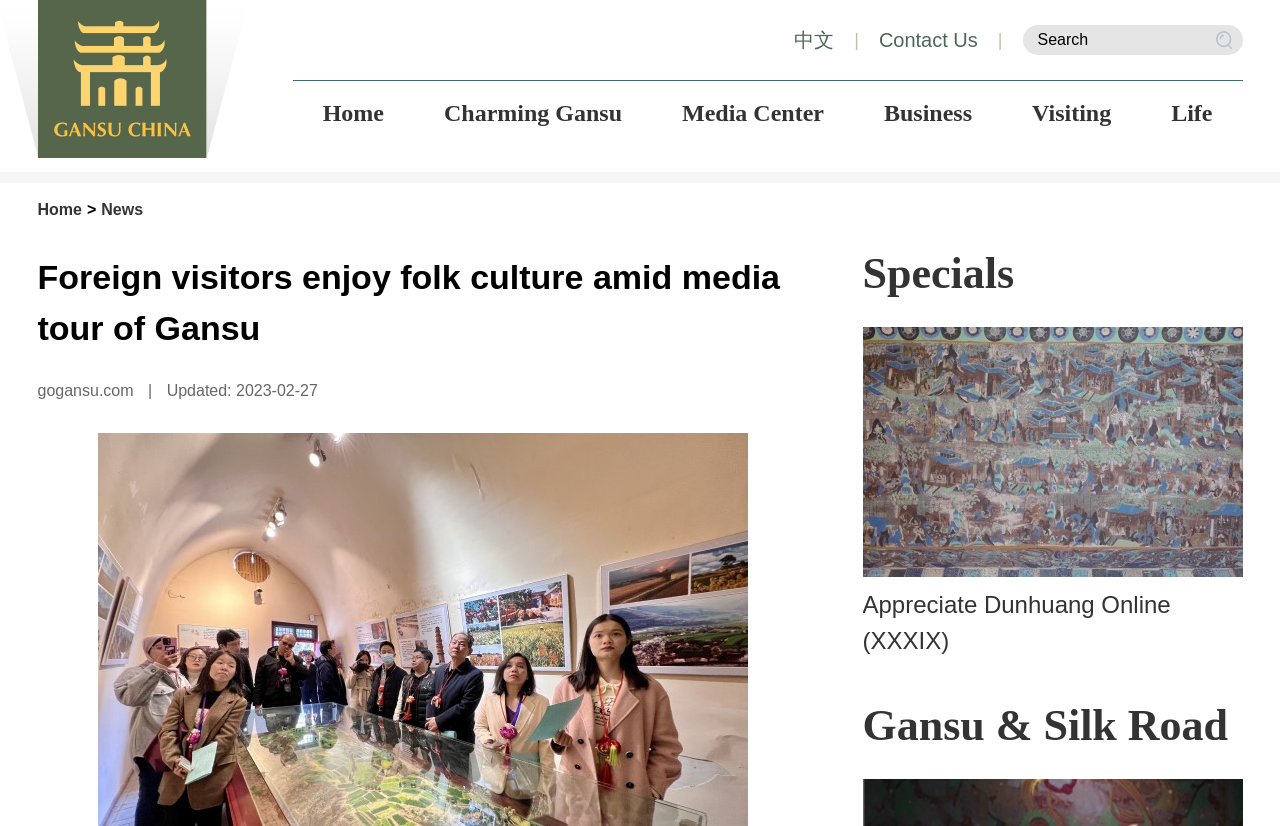Indicate the bounding box coordinates of the element that needs to be clicked to satisfy the following instruction: "Click the 'Home' link". The coordinates should be four float numbers between 0 and 1, i.e., [left, top, right, bottom].

[0.229, 0.098, 0.323, 0.182]